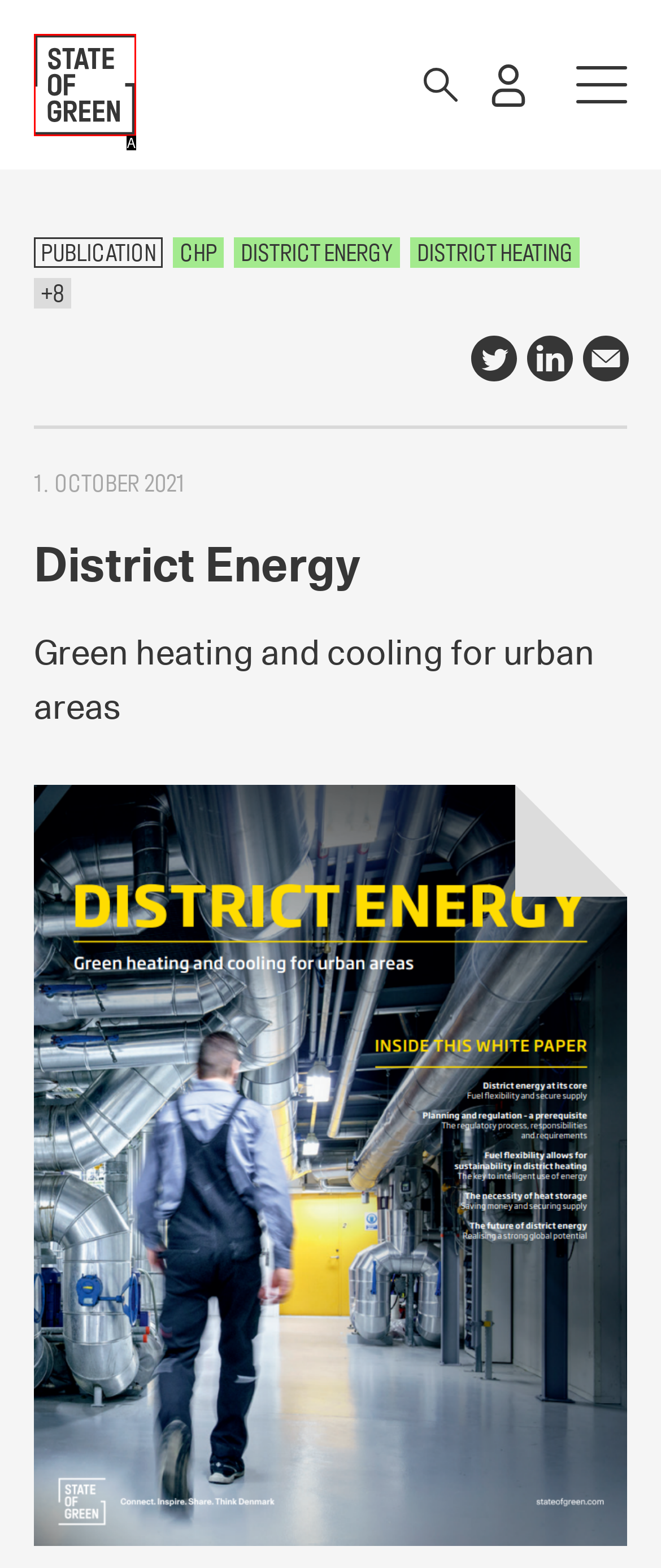Determine which option matches the description: parent_node: Request a visit. Answer using the letter of the option.

A